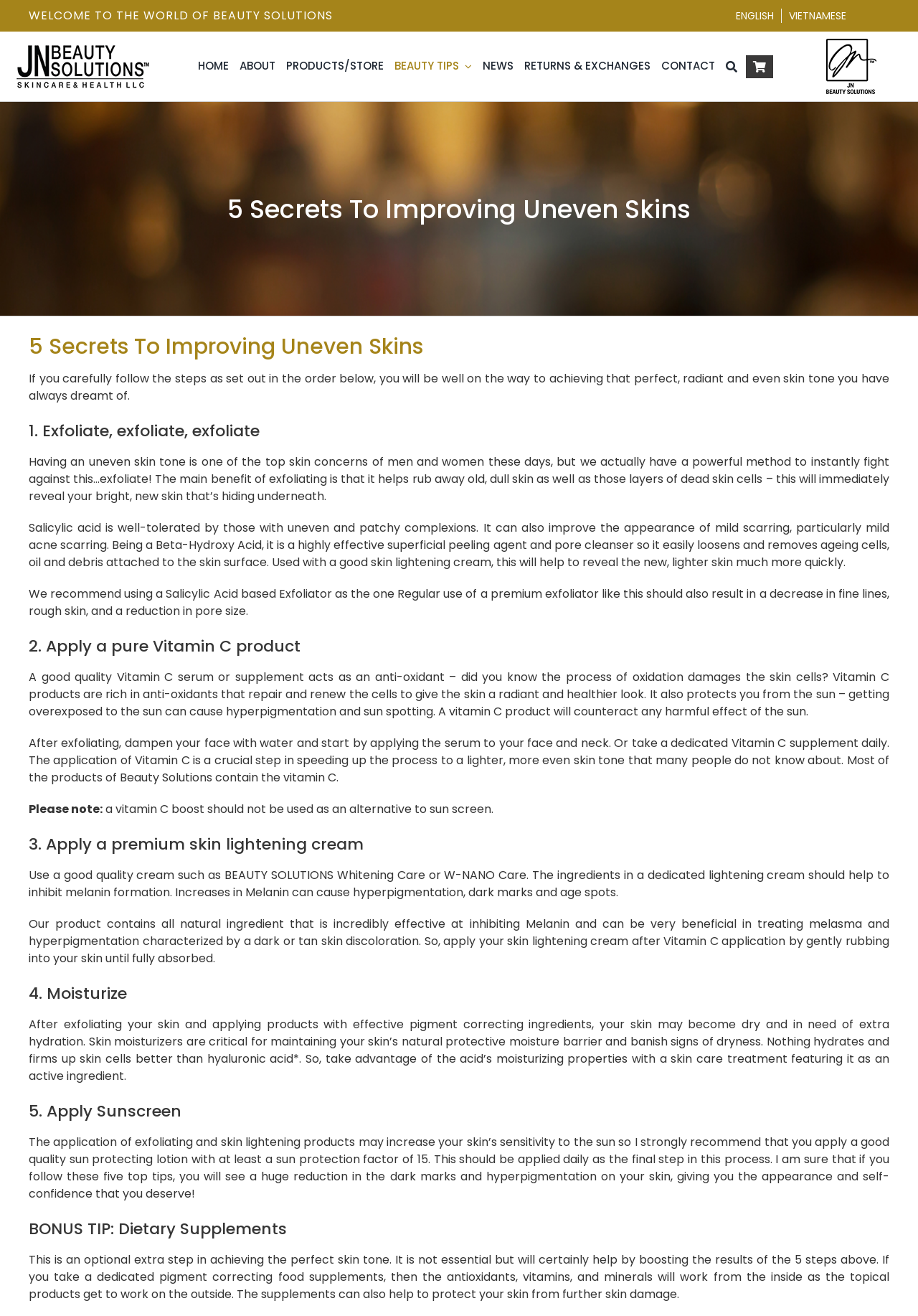Respond with a single word or phrase to the following question:
What should be applied after exfoliating?

Vitamin C product